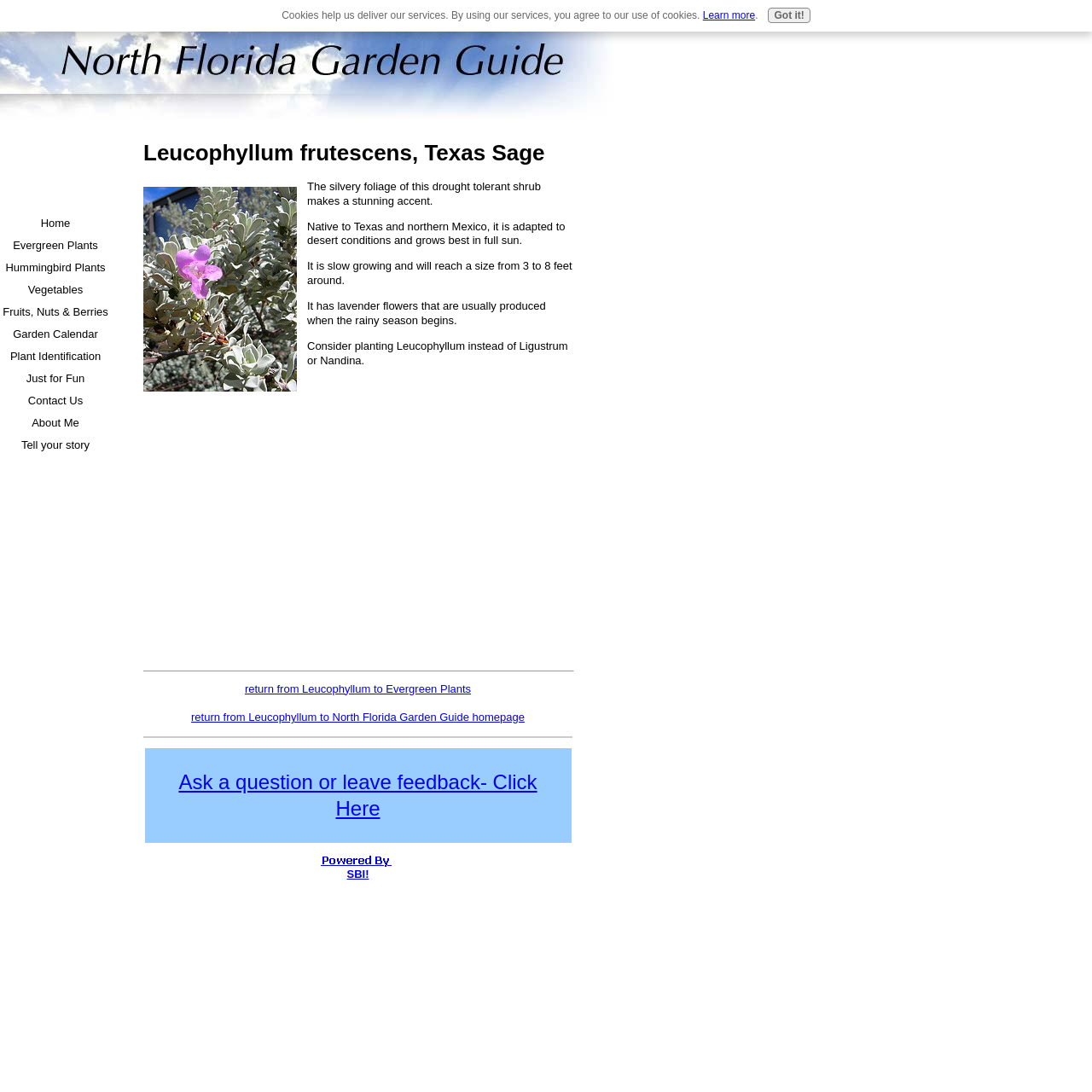What is the name of the drought tolerant shrub?
Refer to the screenshot and answer in one word or phrase.

Leucophyllum frutescens